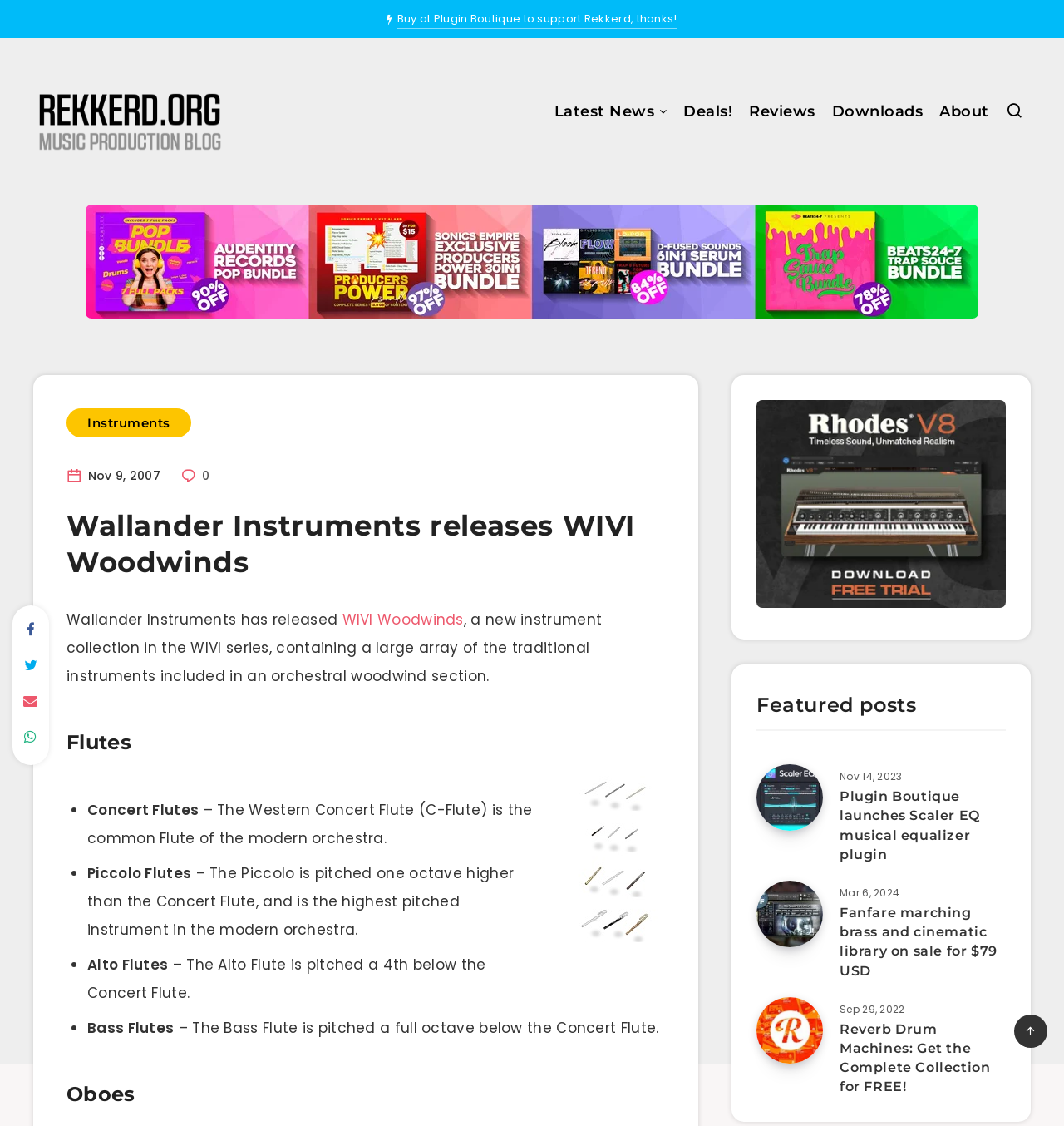Identify the bounding box coordinates for the element you need to click to achieve the following task: "Read about 'WIVI Woodwinds' instrument collection". The coordinates must be four float values ranging from 0 to 1, formatted as [left, top, right, bottom].

[0.321, 0.541, 0.436, 0.563]